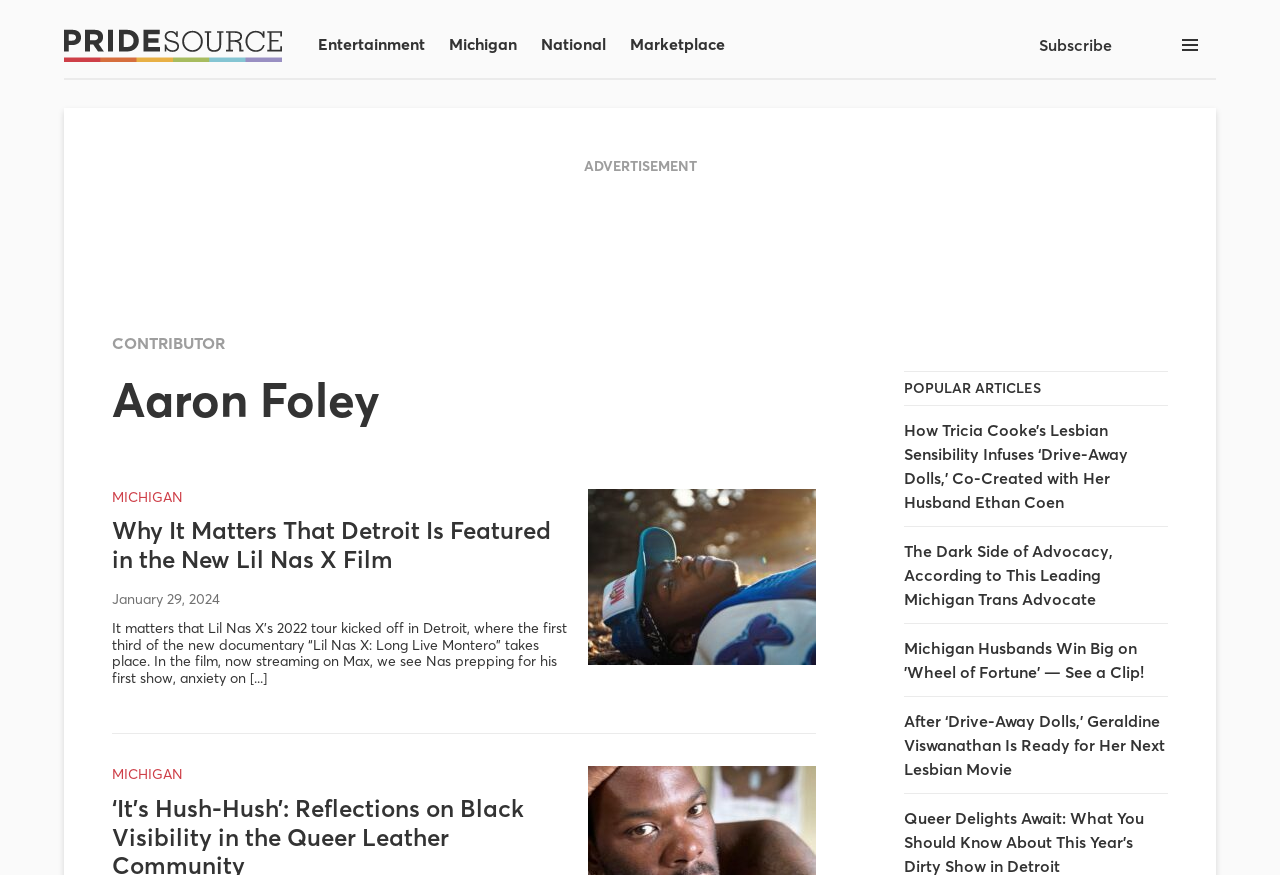Kindly provide the bounding box coordinates of the section you need to click on to fulfill the given instruction: "Subscribe to the newsletter".

[0.798, 0.029, 0.883, 0.074]